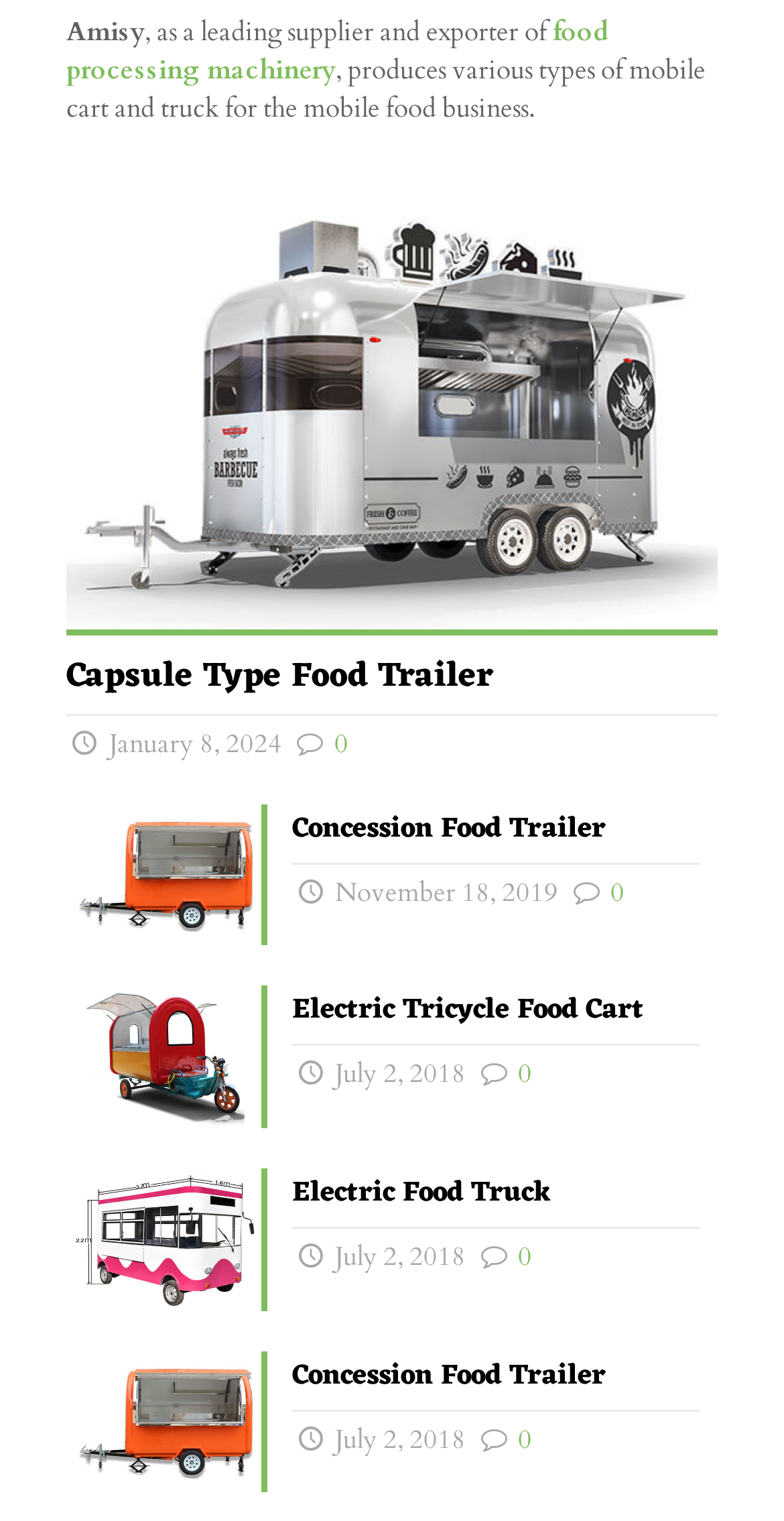Locate the coordinates of the bounding box for the clickable region that fulfills this instruction: "check concession trailer mobile food kitchen".

[0.093, 0.605, 0.334, 0.628]